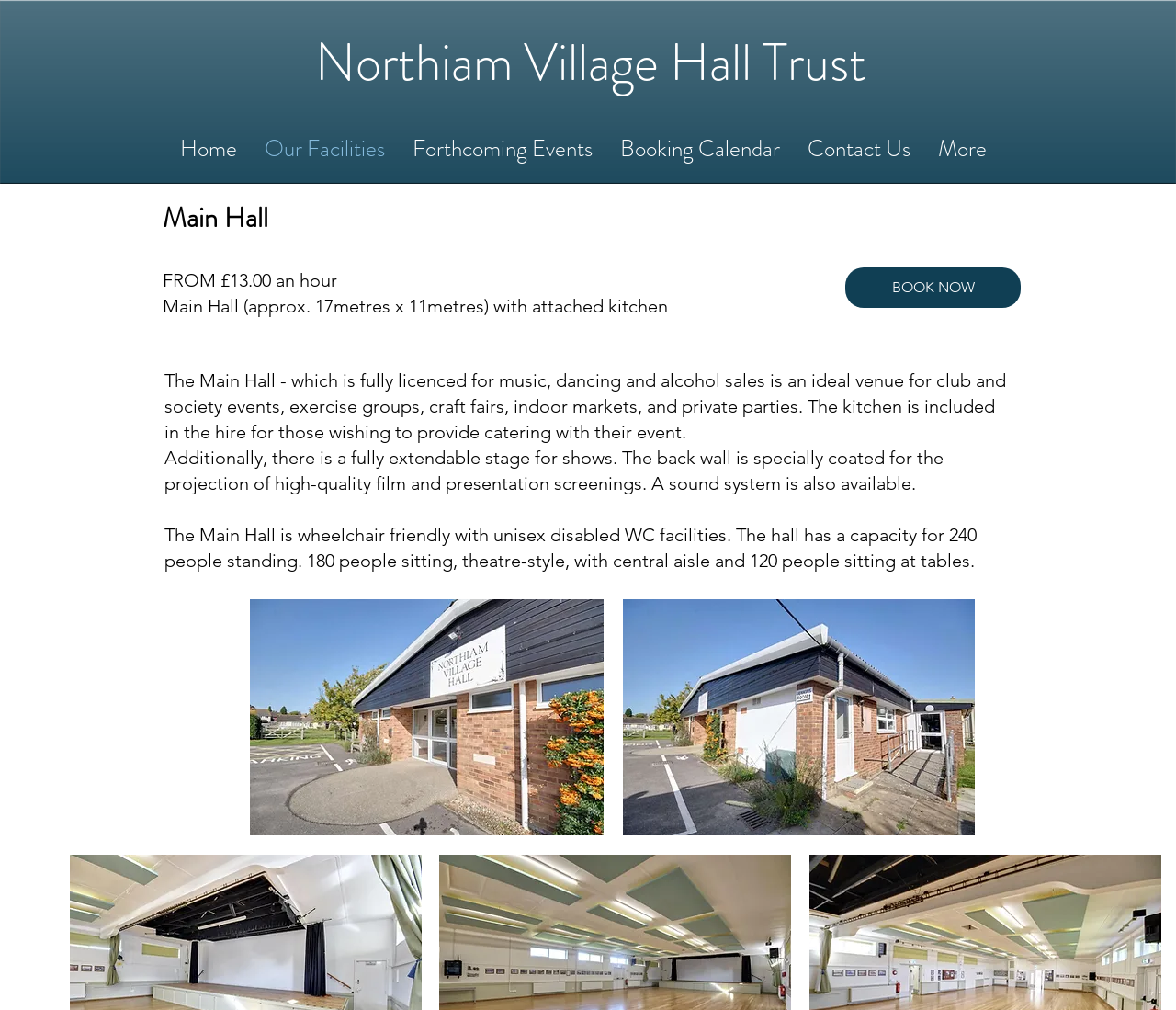What is the price per hour for the Main Hall?
Refer to the image and respond with a one-word or short-phrase answer.

£13.00